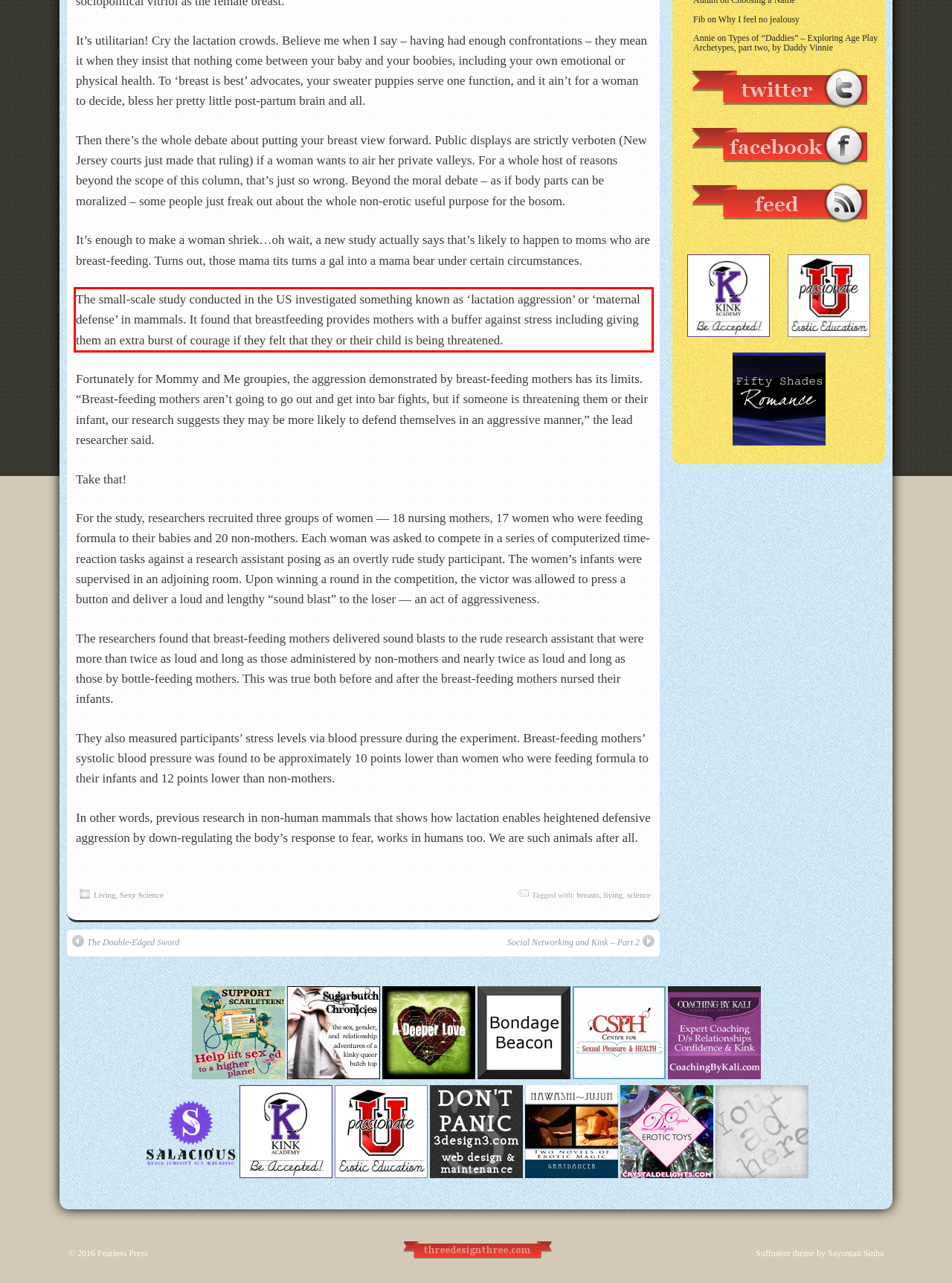Locate the red bounding box in the provided webpage screenshot and use OCR to determine the text content inside it.

The small-scale study conducted in the US investigated something known as ‘lactation aggression’ or ‘maternal defense’ in mammals. It found that breastfeeding provides mothers with a buffer against stress including giving them an extra burst of courage if they felt that they or their child is being threatened.